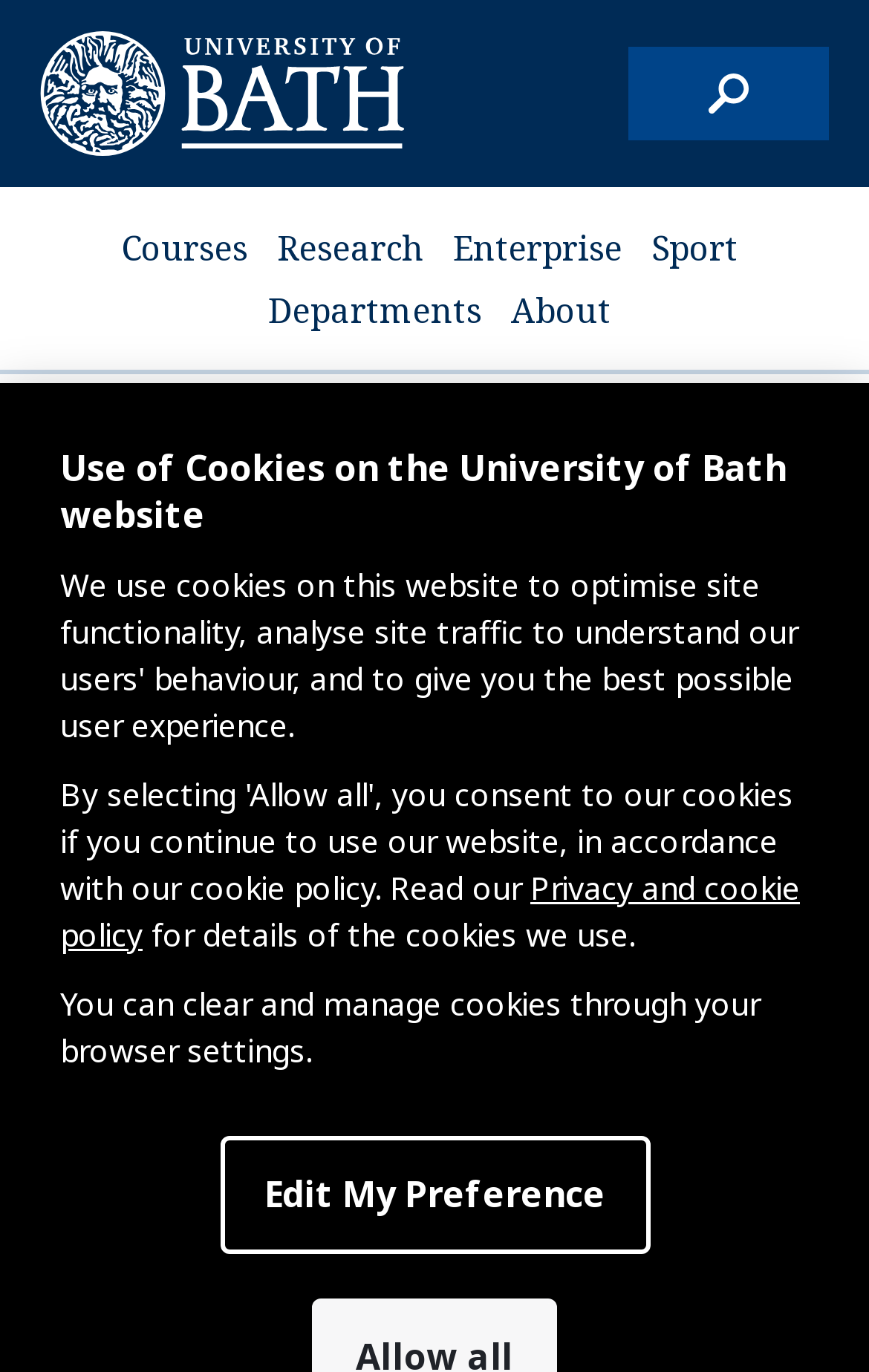Could you find the bounding box coordinates of the clickable area to complete this instruction: "view Student Accommodation"?

[0.156, 0.325, 0.603, 0.357]